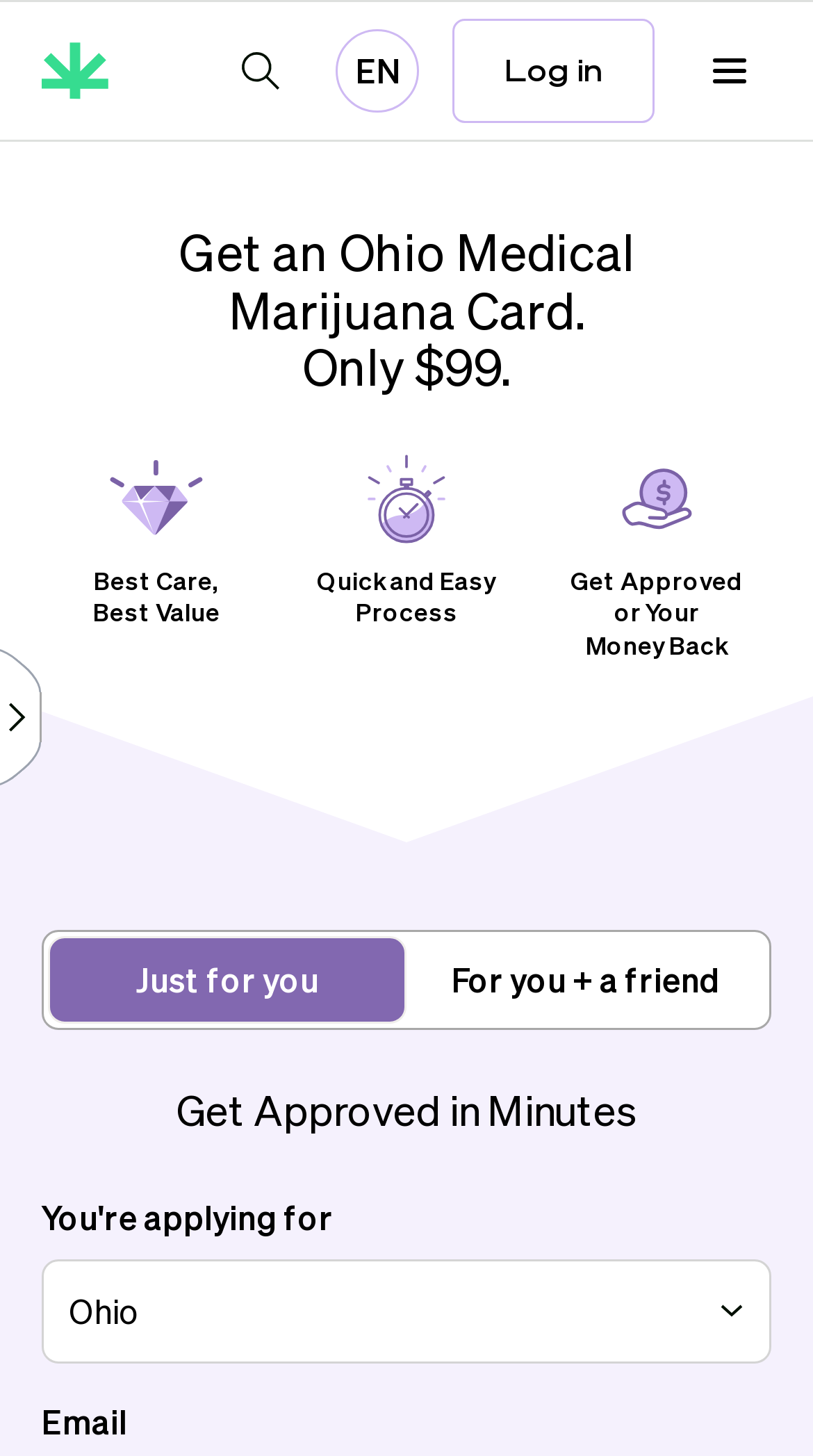Please locate the bounding box coordinates for the element that should be clicked to achieve the following instruction: "Open the 'Learn with Leafwell' submenu". Ensure the coordinates are given as four float numbers between 0 and 1, i.e., [left, top, right, bottom].

[0.051, 0.335, 0.733, 0.387]